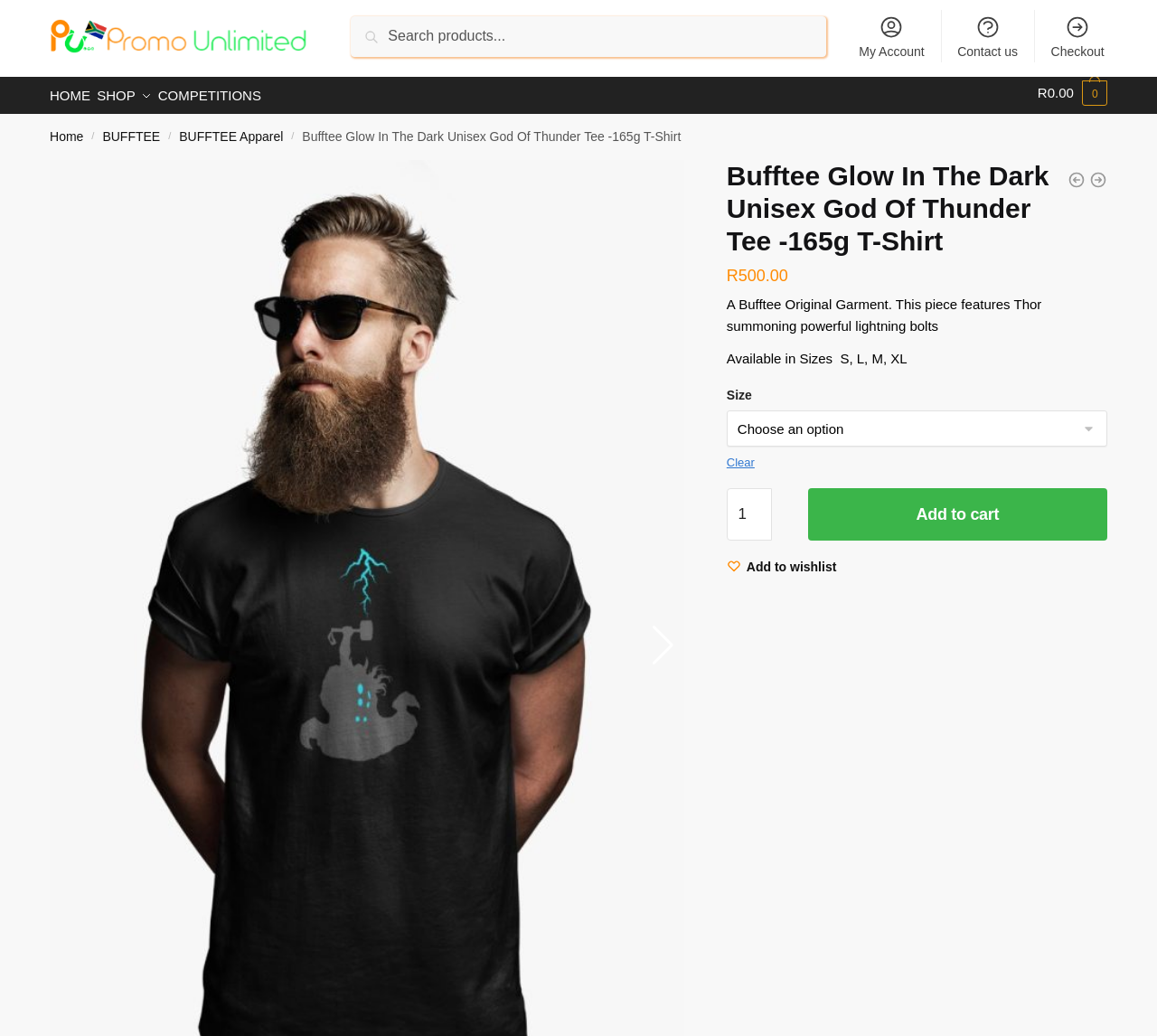What sizes are available for the product?
Please respond to the question with a detailed and well-explained answer.

I inferred this answer by looking at the static text element with the text 'Available in Sizes S, L, M, XL' which is likely to indicate the available sizes for the product.